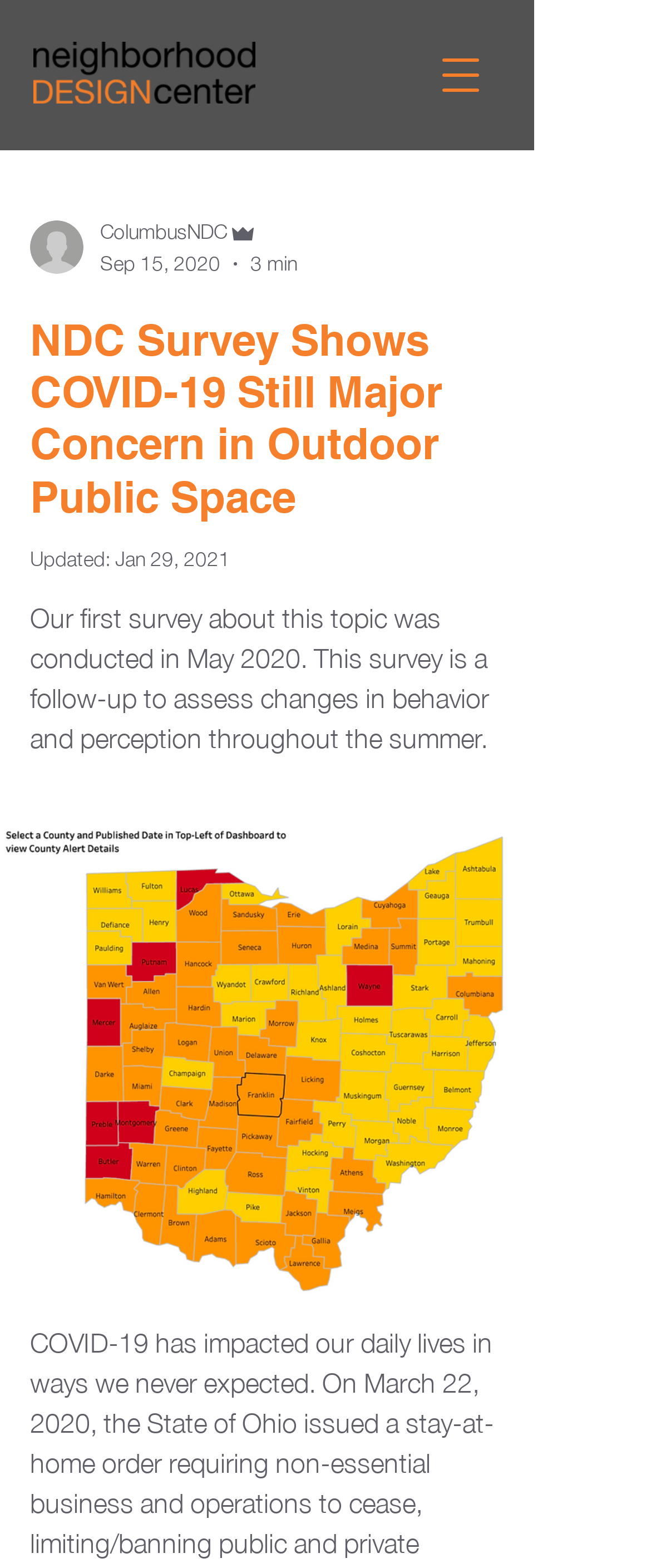Please predict the bounding box coordinates (top-left x, top-left y, bottom-right x, bottom-right y) for the UI element in the screenshot that fits the description: aria-label="Open navigation menu"

[0.644, 0.021, 0.772, 0.075]